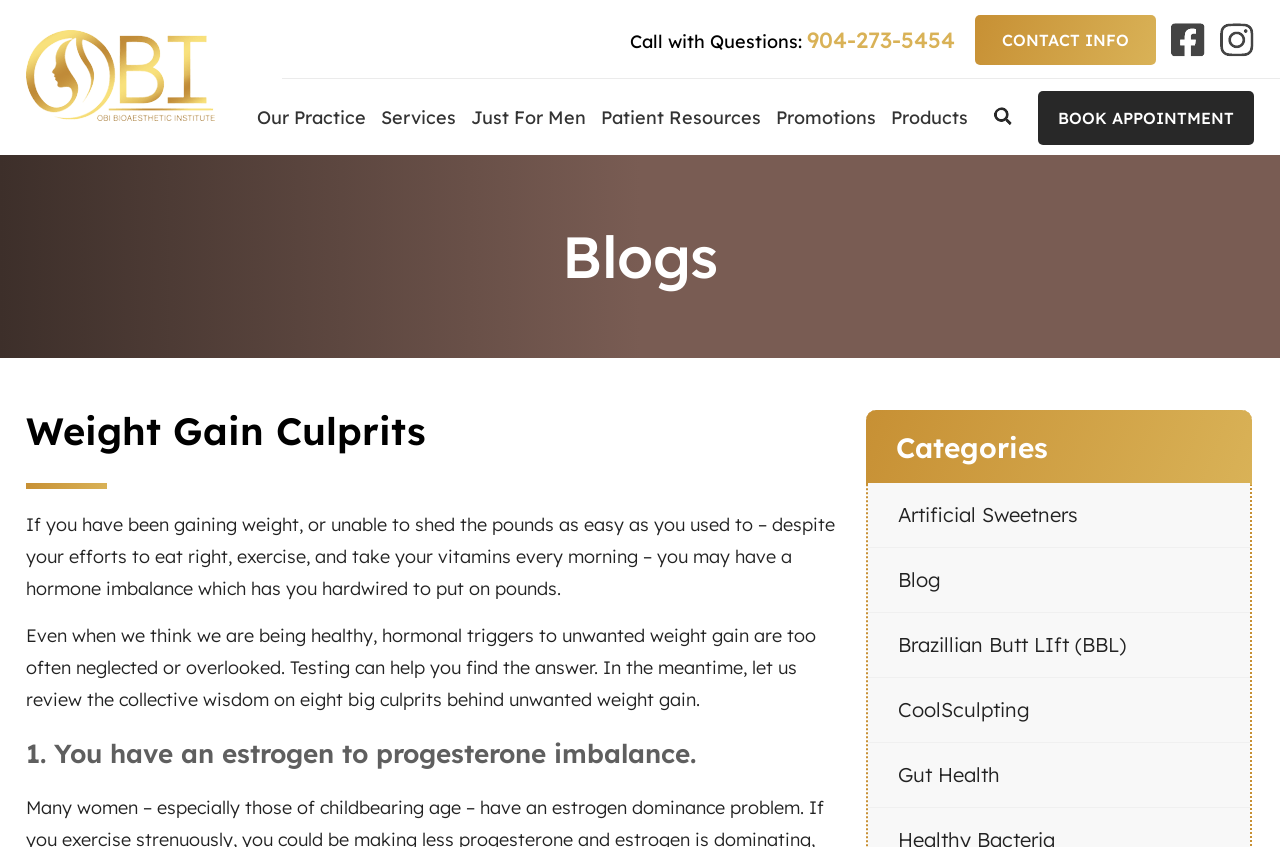Respond to the following query with just one word or a short phrase: 
How many social media links are there?

2